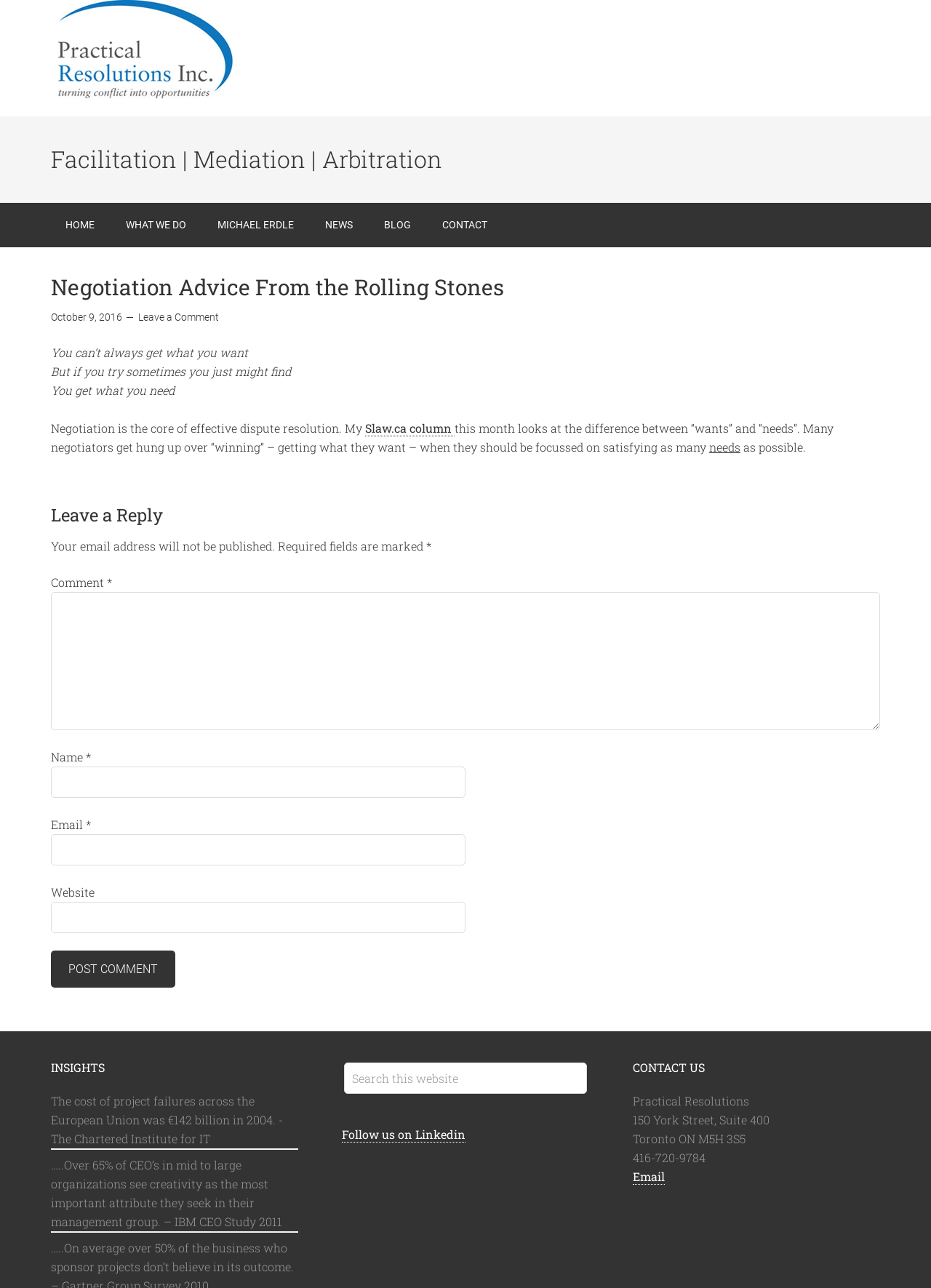Answer the question with a brief word or phrase:
What is the topic of the article?

Negotiation Advice